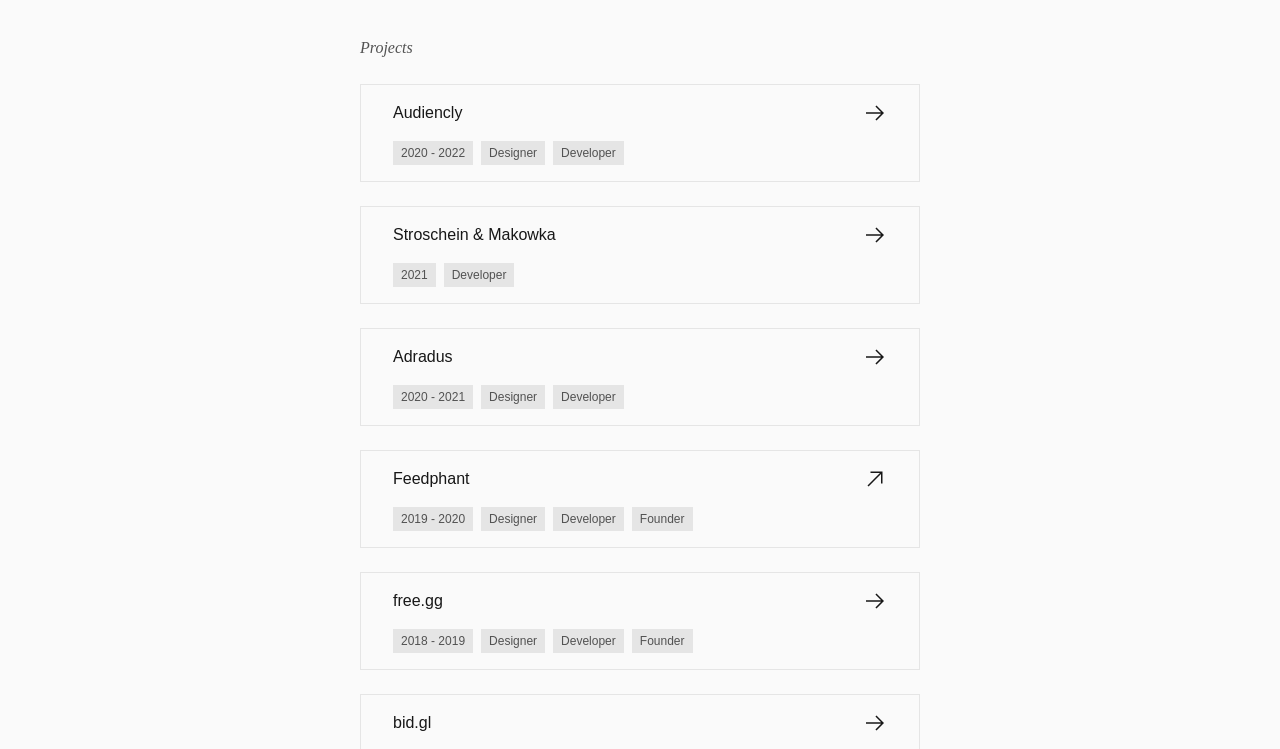Determine the bounding box coordinates for the HTML element mentioned in the following description: "parent_node: Feedphant". The coordinates should be a list of four floats ranging from 0 to 1, represented as [left, top, right, bottom].

[0.674, 0.623, 0.693, 0.656]